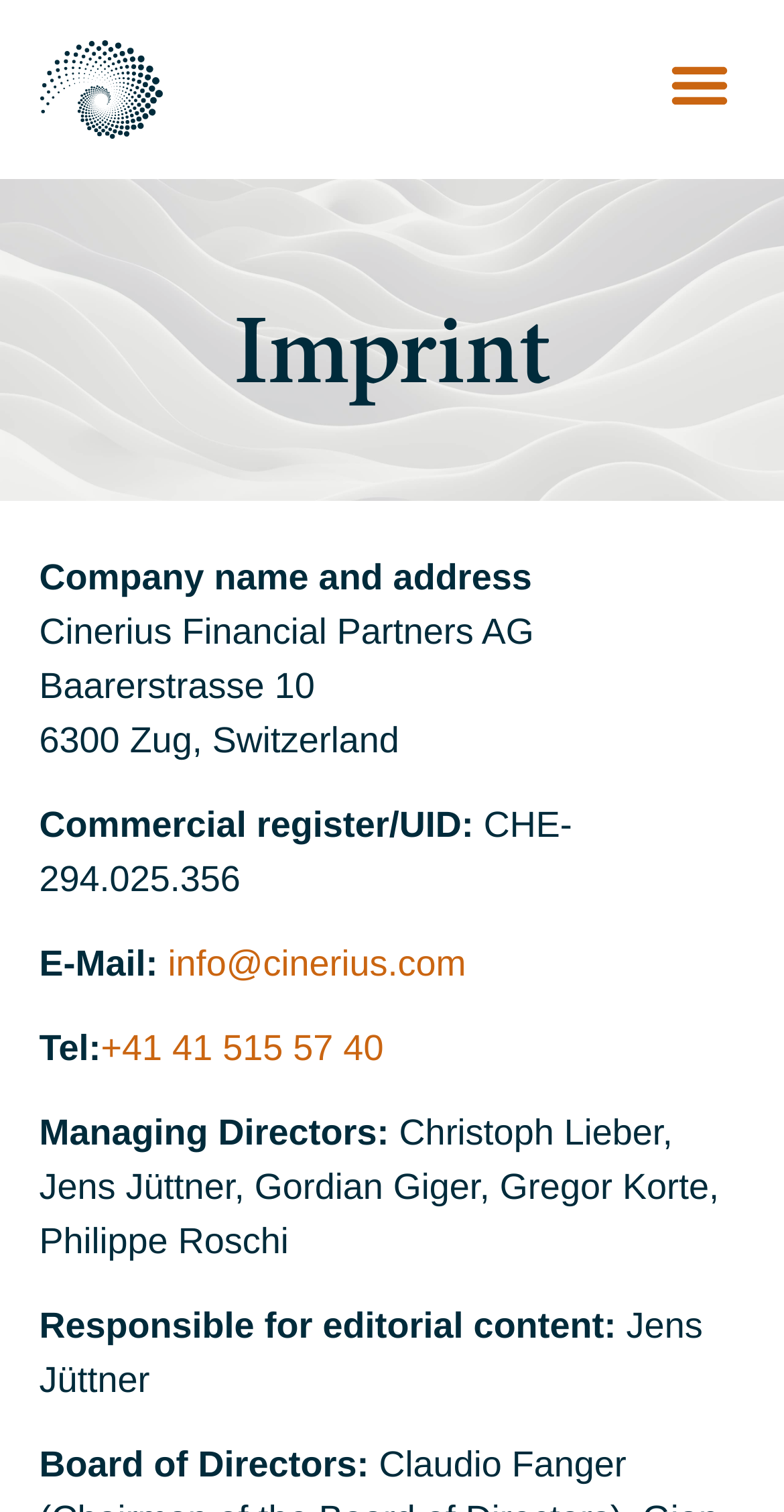Using the webpage screenshot, find the UI element described by +41 41 515 57 40. Provide the bounding box coordinates in the format (top-left x, top-left y, bottom-right x, bottom-right y), ensuring all values are floating point numbers between 0 and 1.

[0.129, 0.68, 0.489, 0.706]